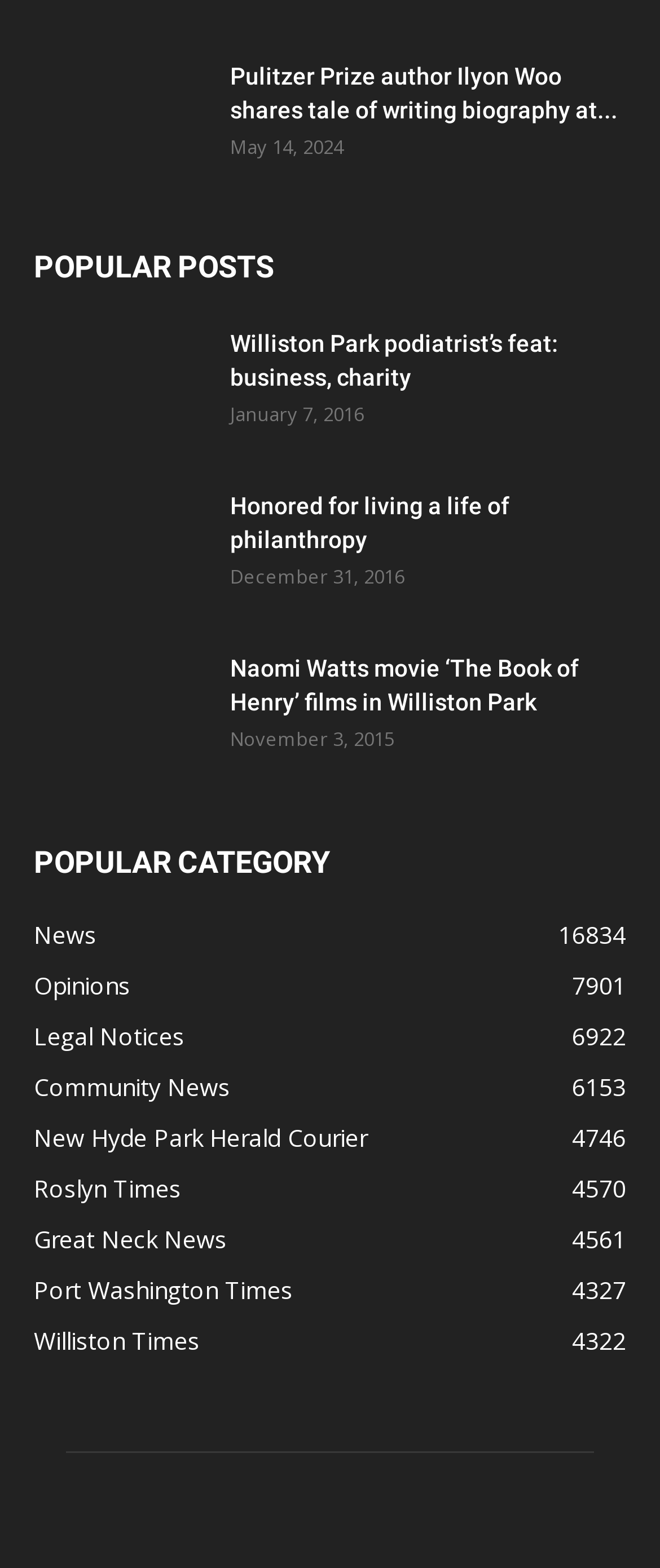Please specify the bounding box coordinates of the element that should be clicked to execute the given instruction: 'Browse the popular category of News'. Ensure the coordinates are four float numbers between 0 and 1, expressed as [left, top, right, bottom].

[0.051, 0.586, 0.146, 0.606]